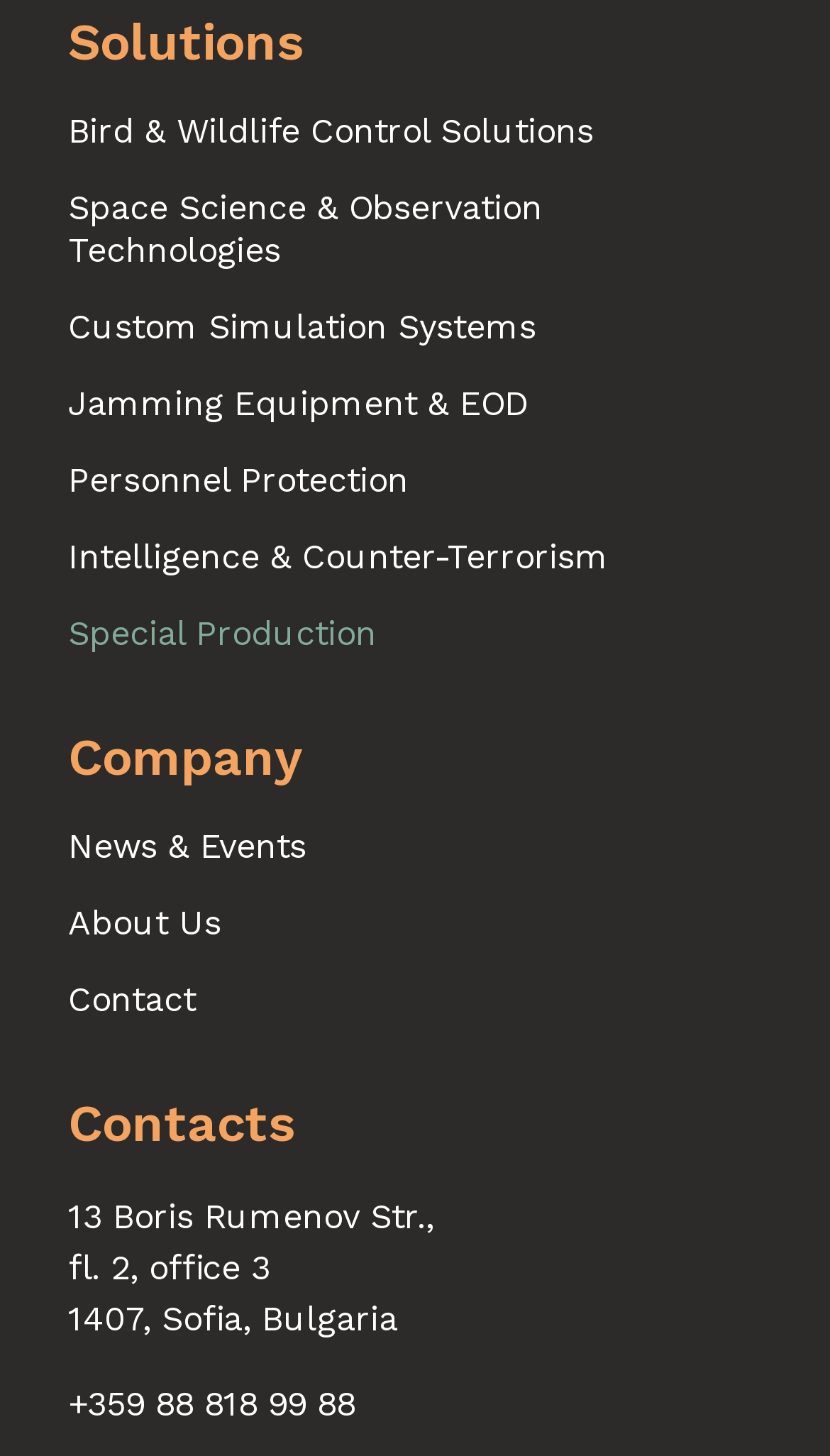Identify the bounding box coordinates of the specific part of the webpage to click to complete this instruction: "Read About Us".

[0.082, 0.62, 0.267, 0.649]